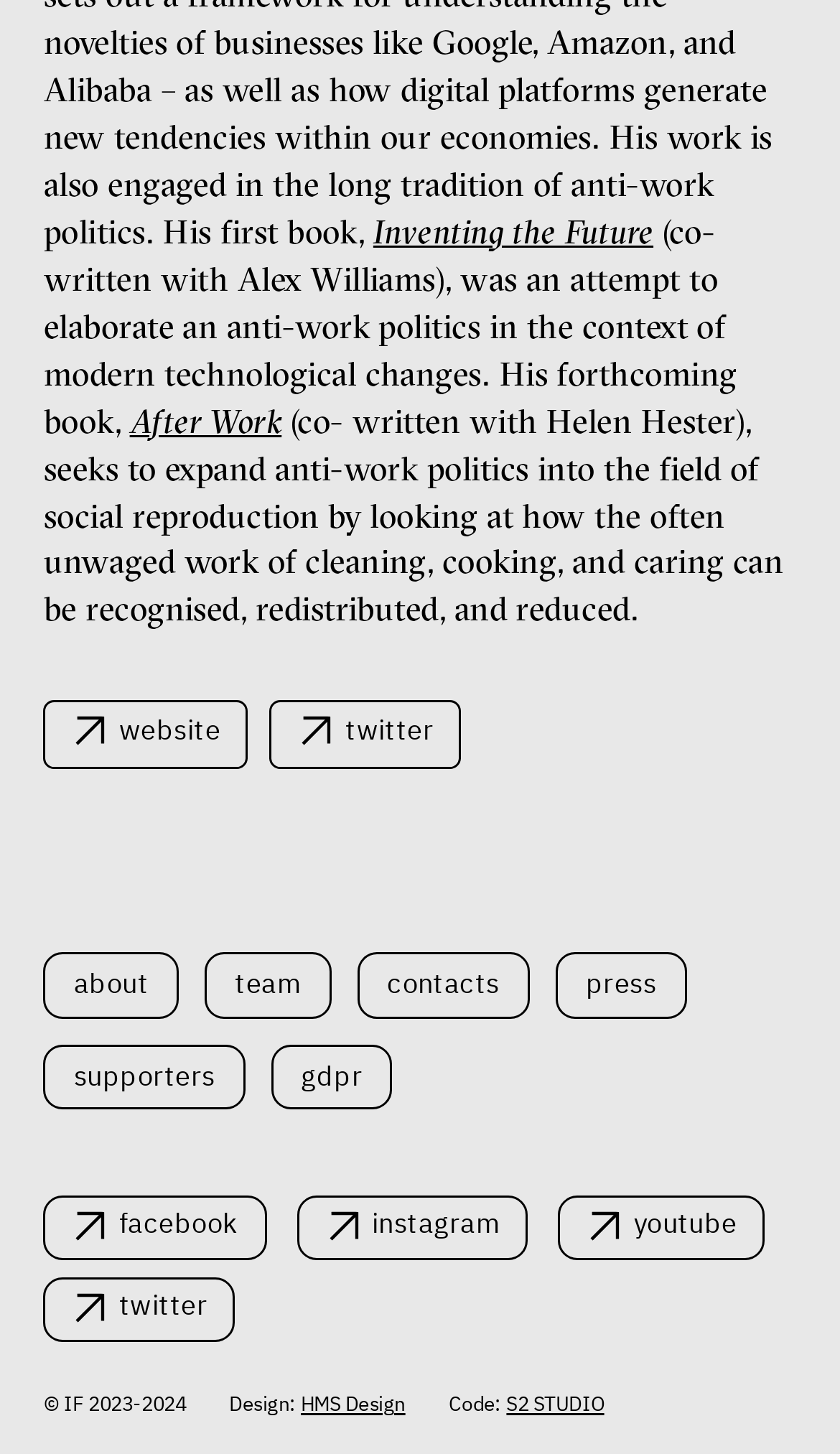Please determine the bounding box coordinates of the element to click on in order to accomplish the following task: "Learn more about From Communism to Commonism?". Ensure the coordinates are four float numbers ranging from 0 to 1, i.e., [left, top, right, bottom].

[0.052, 0.614, 0.948, 0.862]